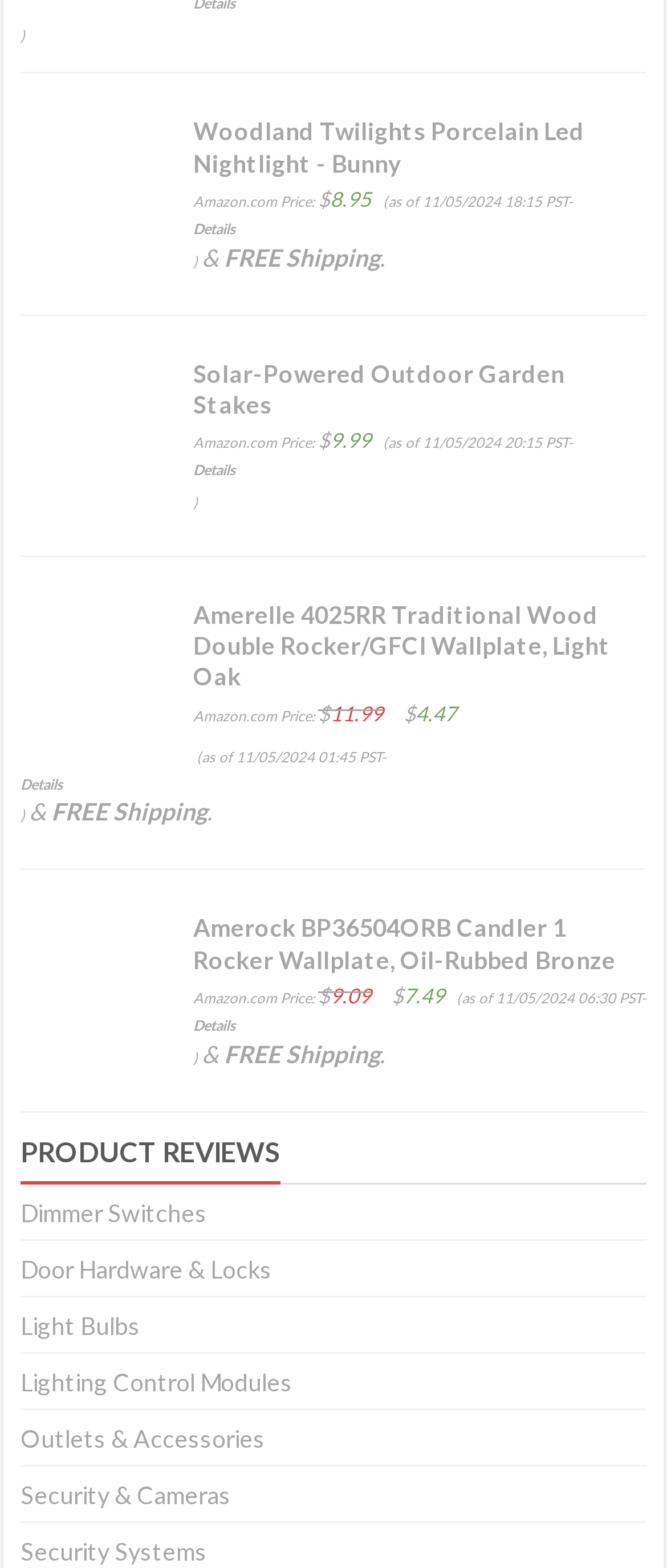Please reply to the following question using a single word or phrase: 
How many products are listed on this page?

5